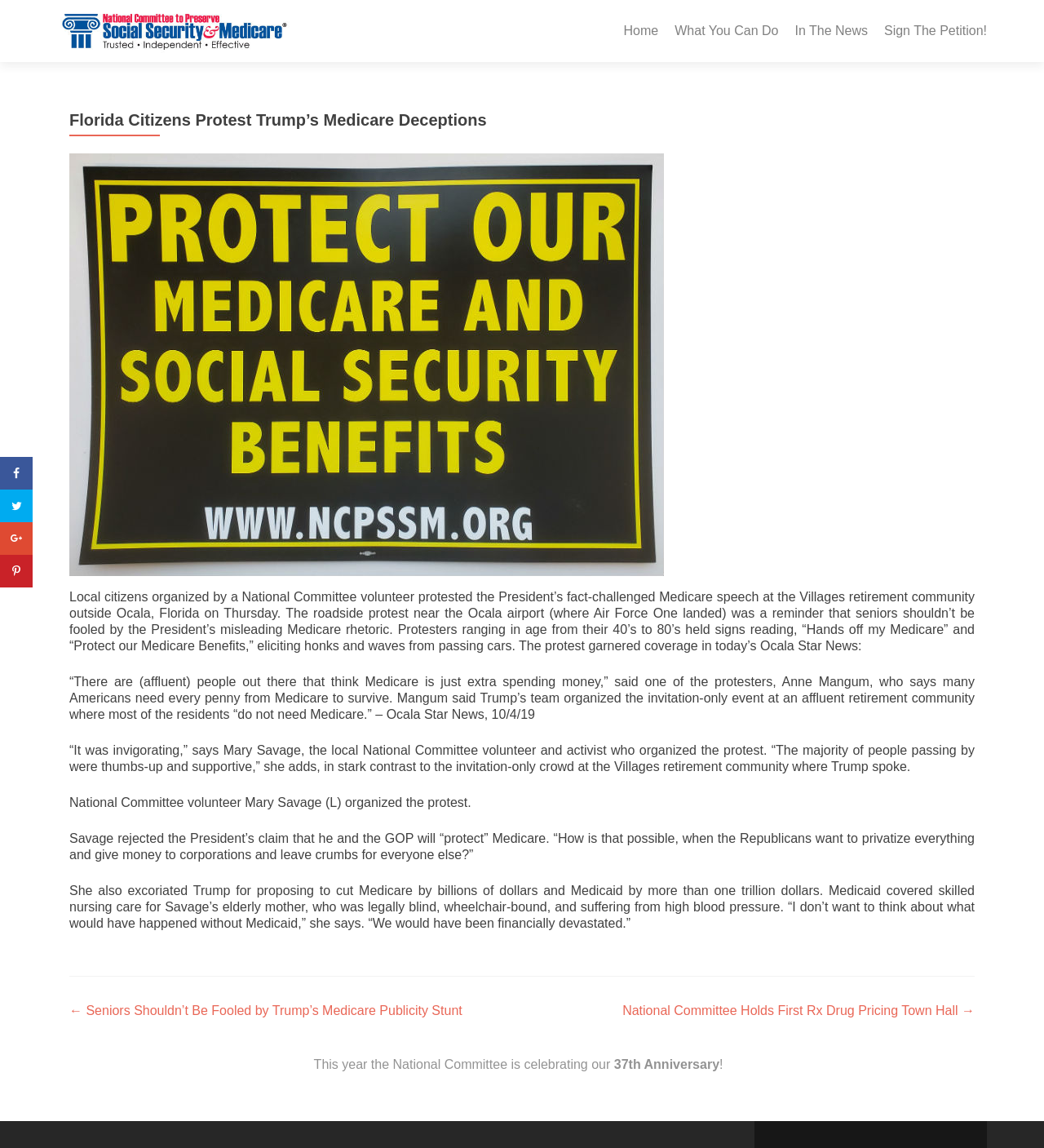Where did the President give his Medicare speech?
With the help of the image, please provide a detailed response to the question.

The answer can be found in the article section of the webpage, where it is mentioned that 'Local citizens organized by a National Committee volunteer protested the President’s fact-challenged Medicare speech at the Villages retirement community outside Ocala, Florida...'.